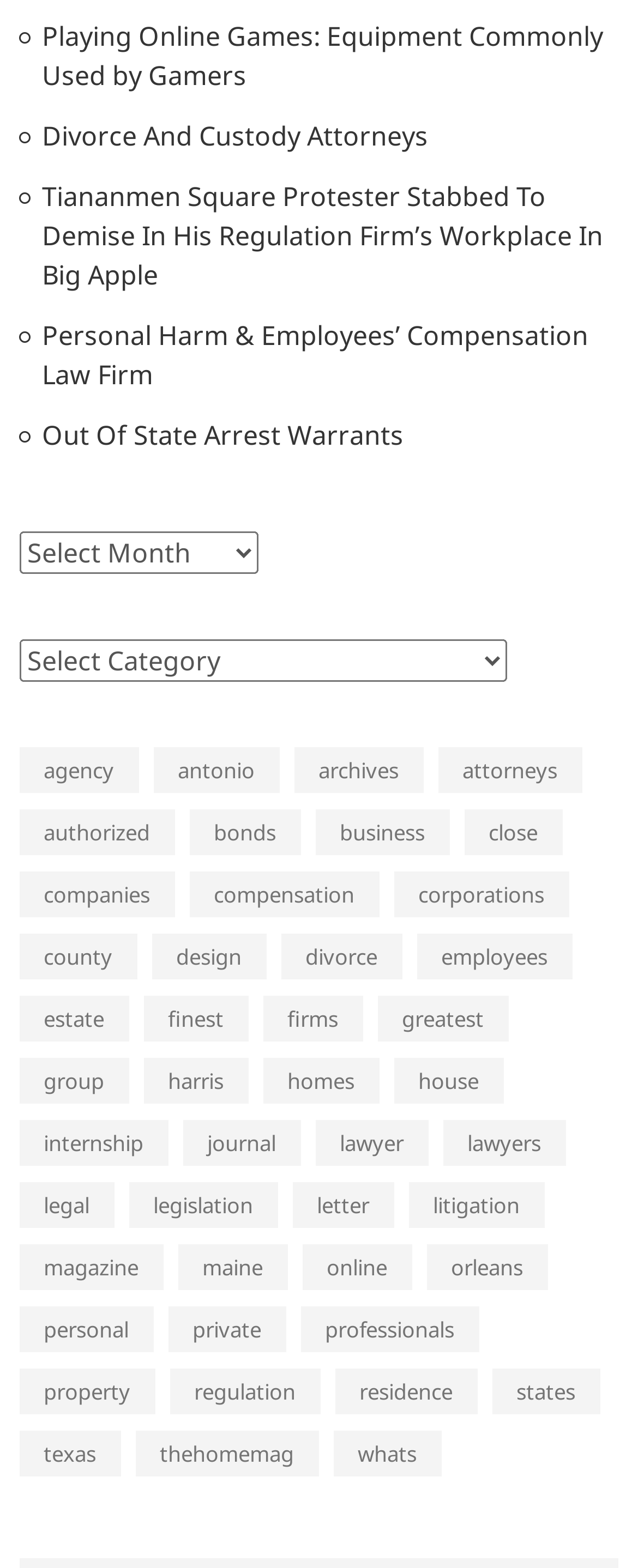Refer to the image and provide an in-depth answer to the question: 
What is the most popular topic?

I looked at the number of items in each category and found that 'divorce' has the most items, 77, making it the most popular topic.